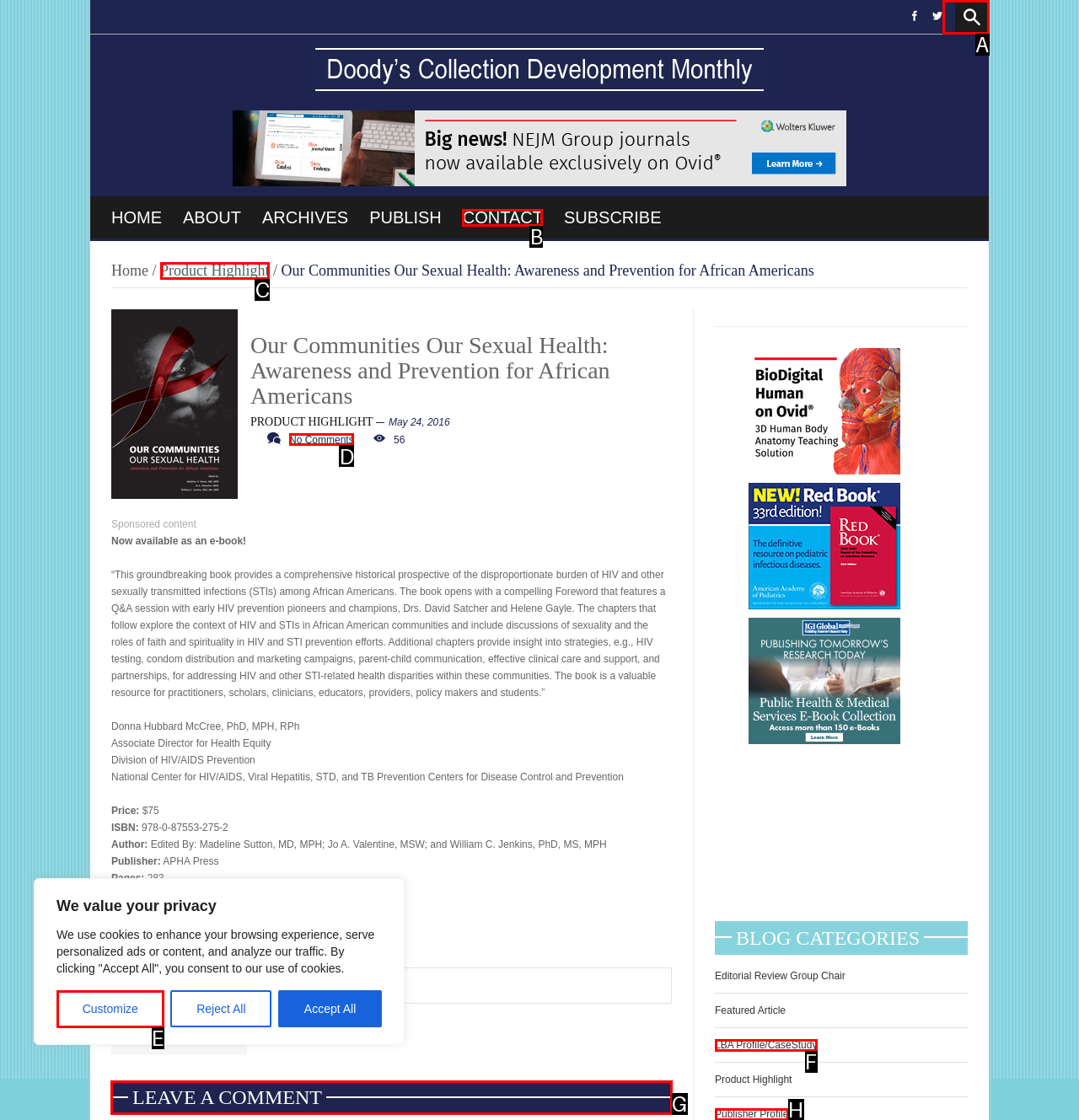Which HTML element should be clicked to perform the following task: Leave a comment
Reply with the letter of the appropriate option.

G